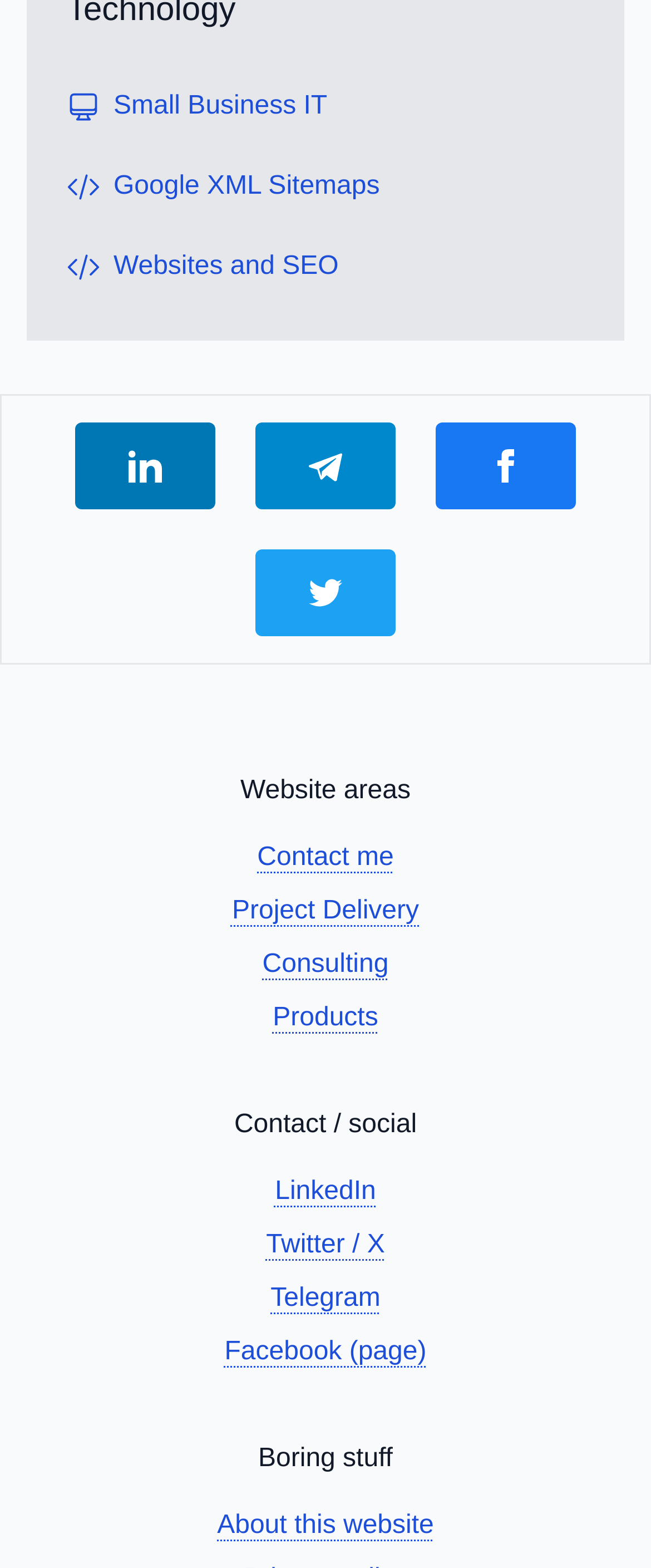Locate the bounding box coordinates of the clickable region necessary to complete the following instruction: "Follow my Telegram channel". Provide the coordinates in the format of four float numbers between 0 and 1, i.e., [left, top, right, bottom].

[0.392, 0.269, 0.608, 0.325]